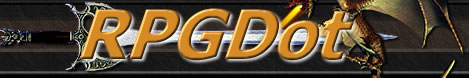Give a meticulous account of what the image depicts.

The image showcases the bold and stylized logo of "RPGDot," a platform dedicated to delivering the latest news and updates from various gaming worlds. The logo features the name "RPGDot" prominently displayed in a vibrant orange font, bordered by intricate designs of gaming-themed illustrations, including a sword and dragon motifs, enhancing its appeal to the gaming community. This striking design reflects RPGDot's focus on the realm of role-playing games, engaging users with visually captivating elements that suggest adventure and exploration. The background is a subtle dark hue, allowing the logo to stand out and capture attention effectively.